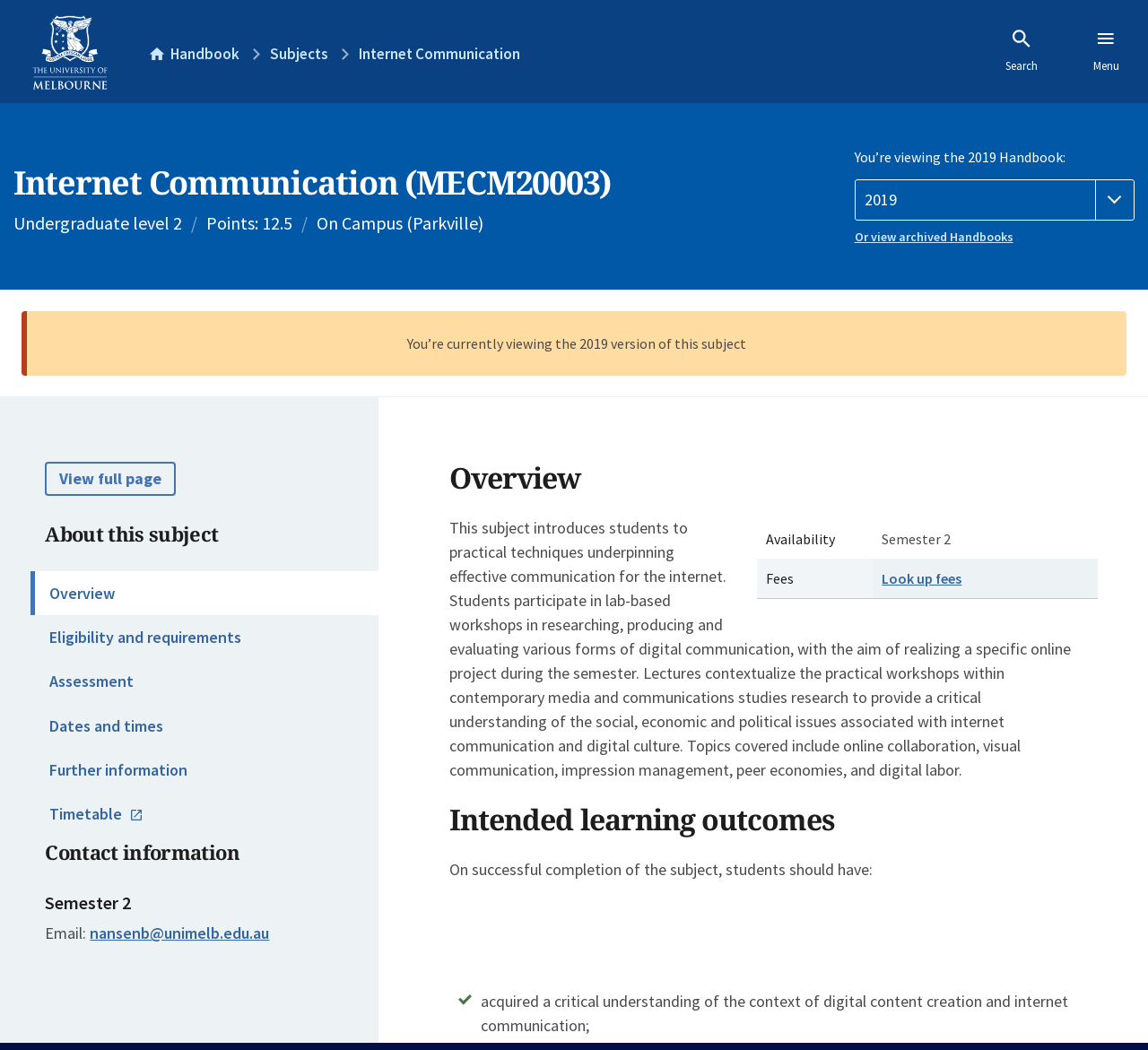Identify the bounding box coordinates of the section to be clicked to complete the task described by the following instruction: "View full page". The coordinates should be four float numbers between 0 and 1, formatted as [left, top, right, bottom].

[0.039, 0.44, 0.153, 0.472]